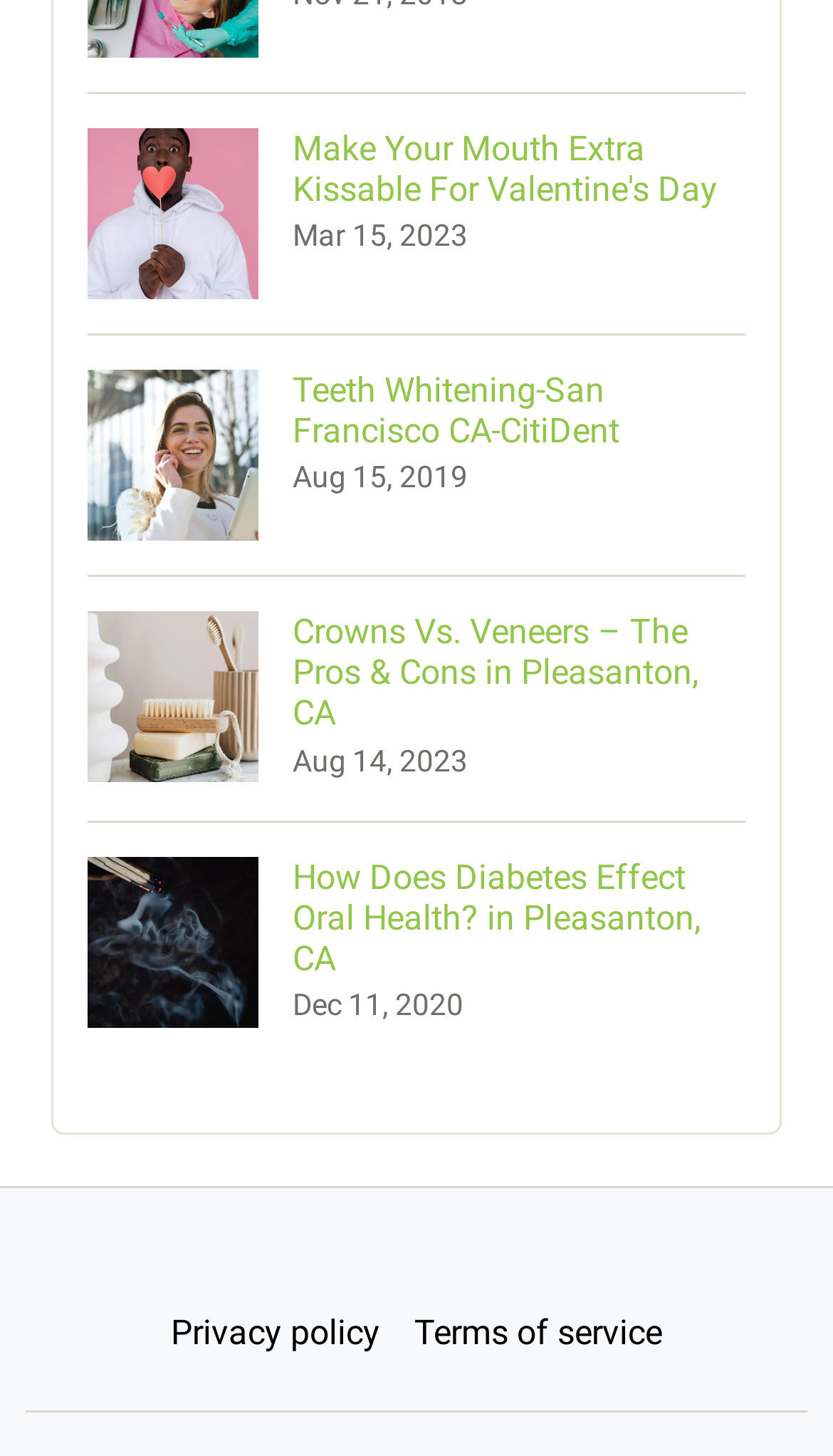What is the location mentioned in the third link?
Can you provide a detailed and comprehensive answer to the question?

I read the text of the third link, which is 'Crowns Vs. Veneers – The Pros & Cons in Pleasanton, CA Aug 14, 2023', and found that the location mentioned is Pleasanton, CA.